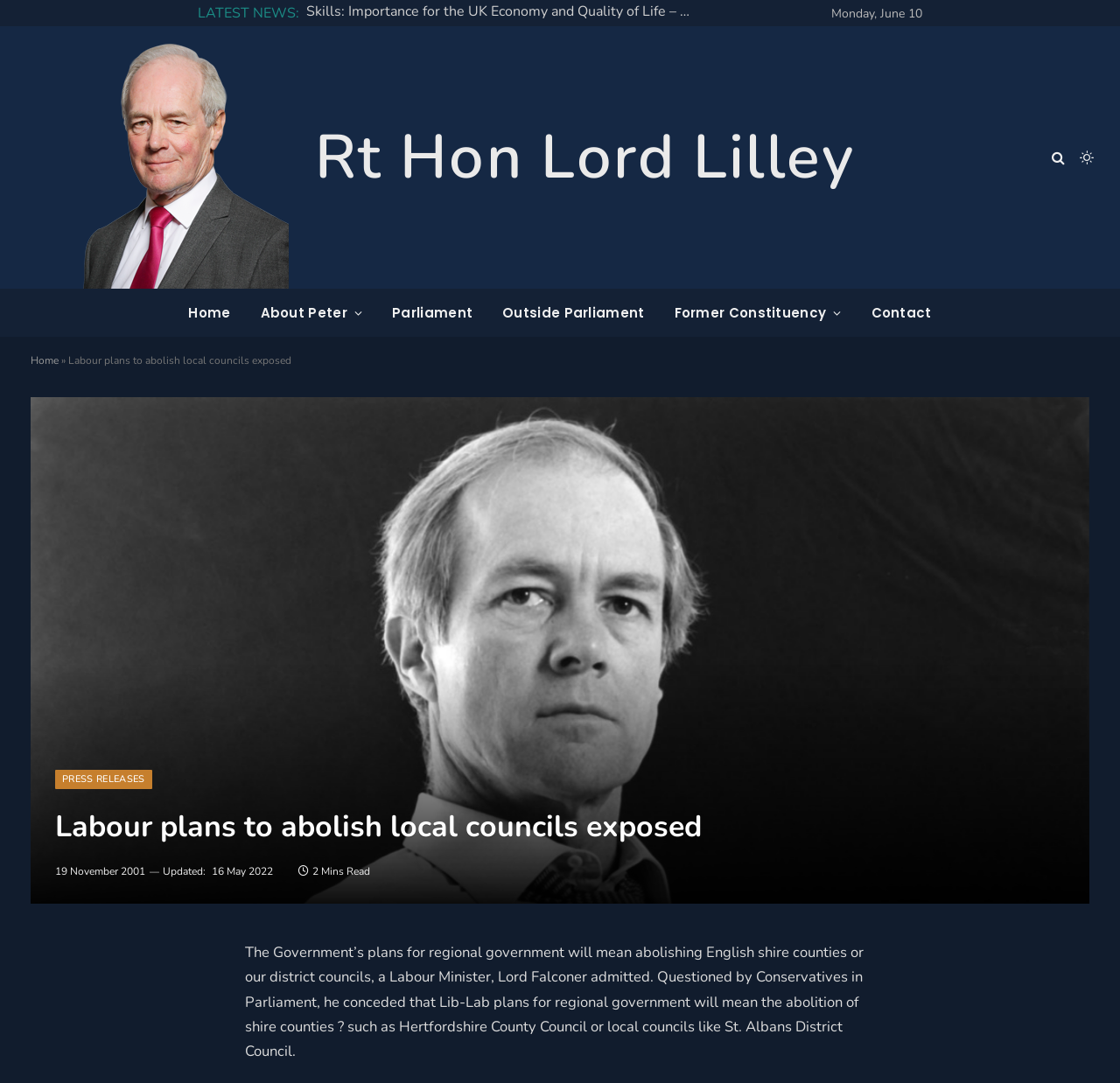Determine the main text heading of the webpage and provide its content.

Labour plans to abolish local councils exposed